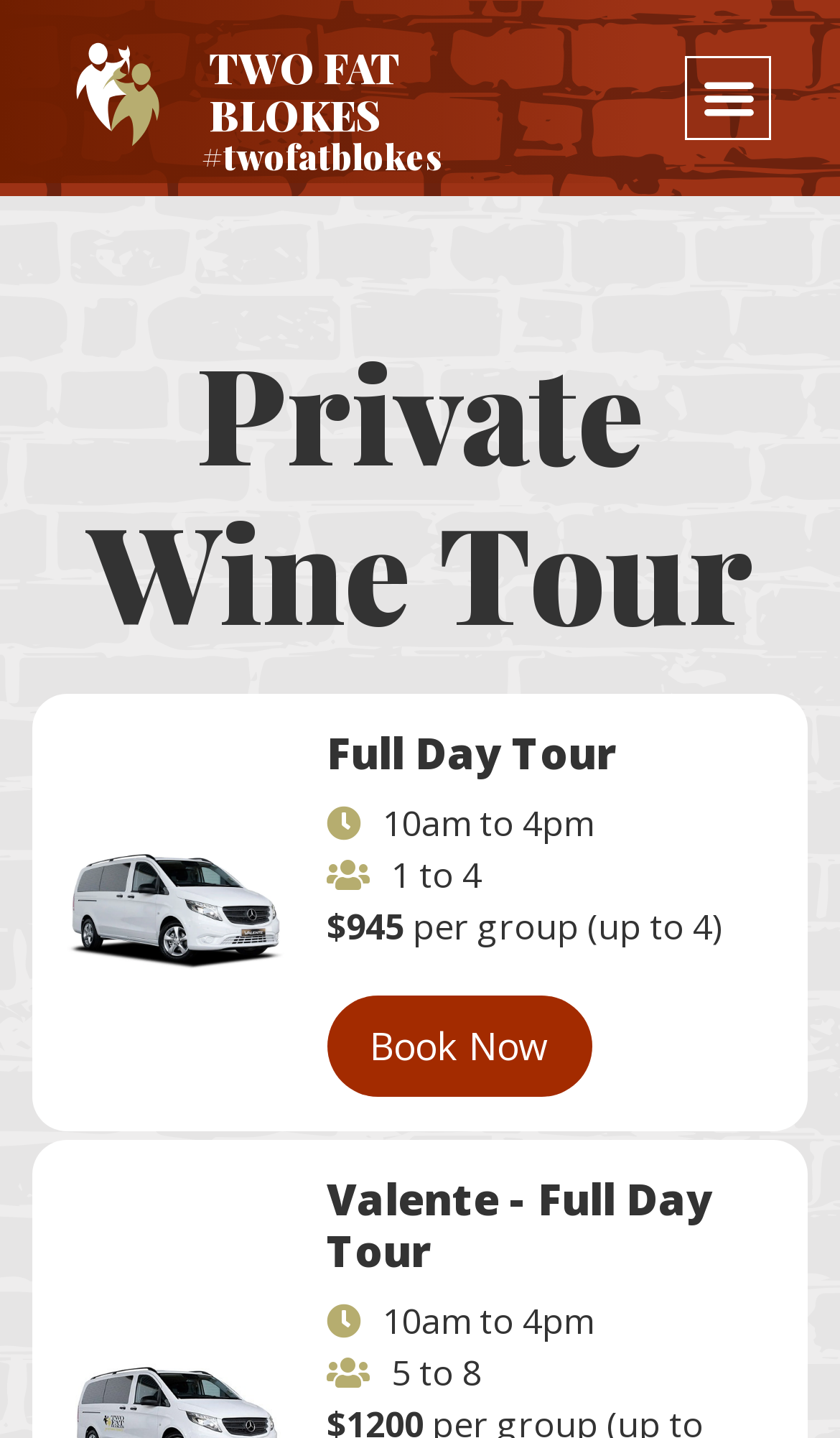Utilize the information from the image to answer the question in detail:
What is the cost of the Private Wine Tour?

I found the answer by looking at the StaticText element with the text '$945' which is a child of the heading 'Private Wine Tour'.